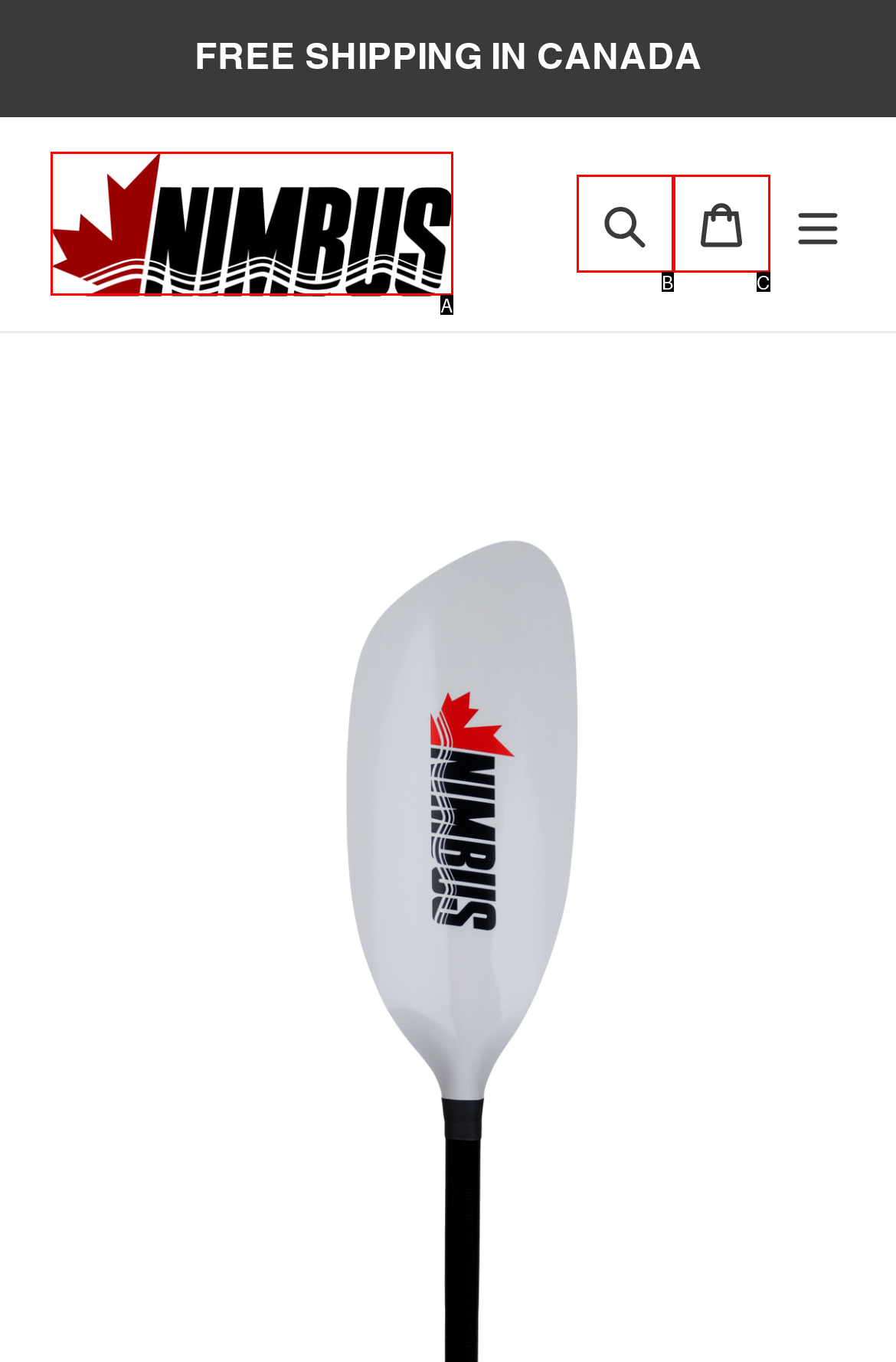Choose the option that matches the following description: Search
Answer with the letter of the correct option.

B